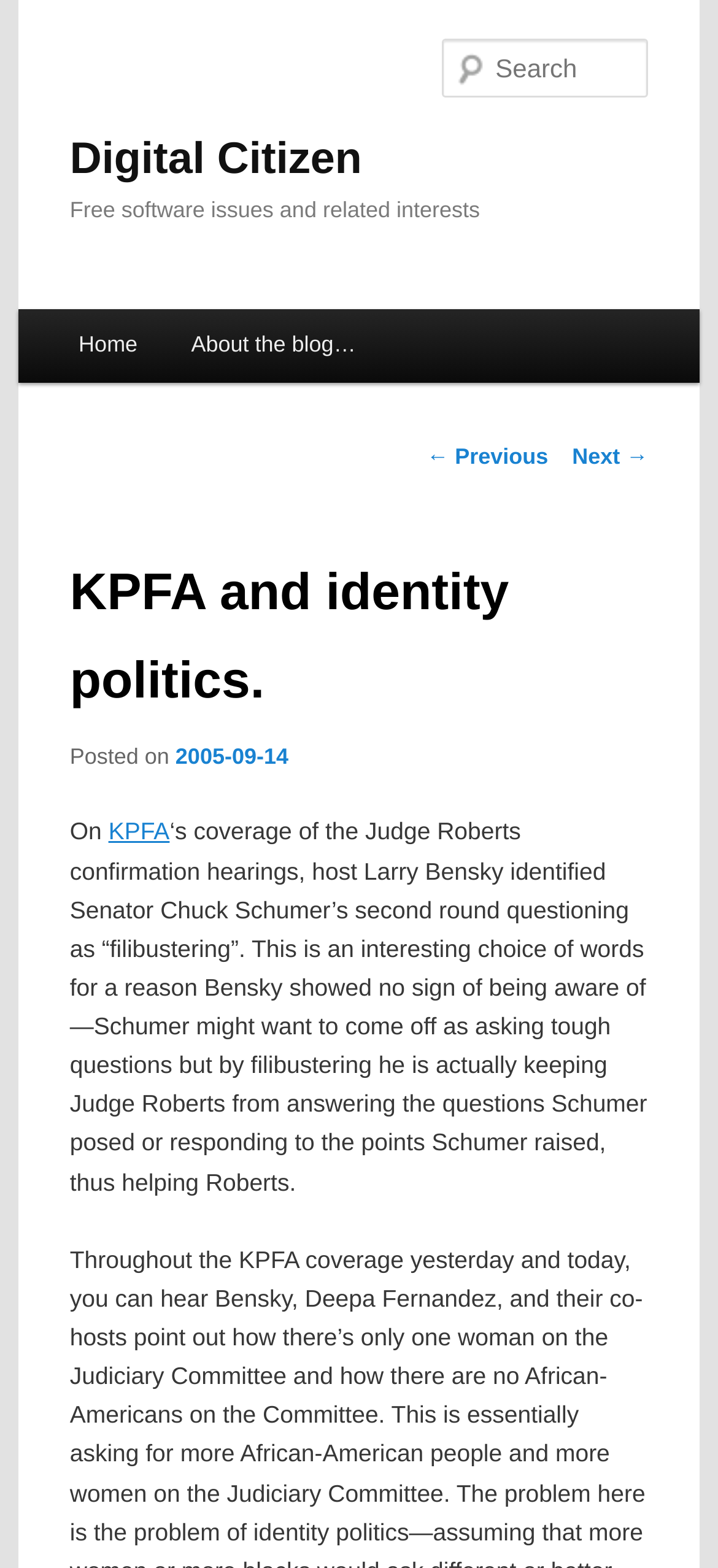What is the name of the senator mentioned in the post?
Relying on the image, give a concise answer in one word or a brief phrase.

Chuck Schumer